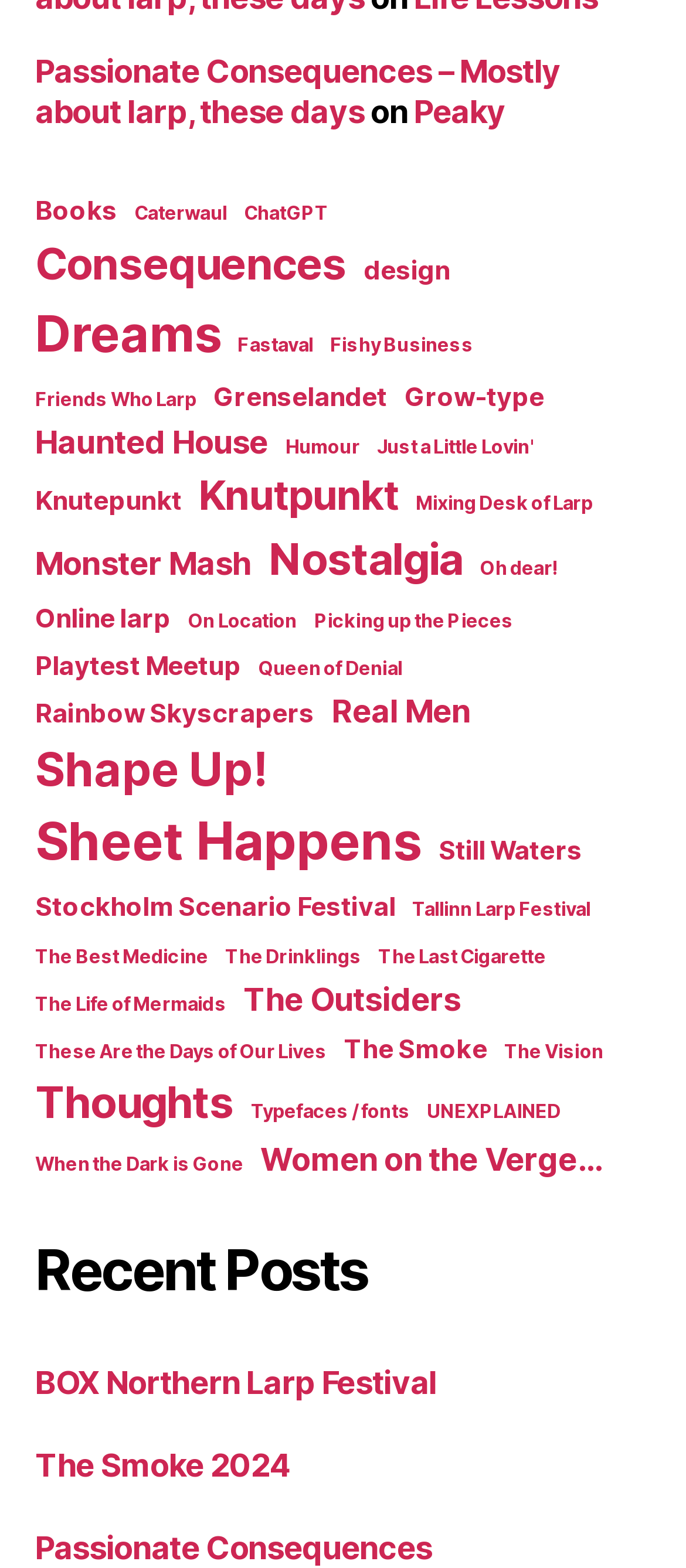Determine the bounding box coordinates for the area you should click to complete the following instruction: "Check out the 'BOX Northern Larp Festival' link".

[0.051, 0.87, 0.637, 0.894]